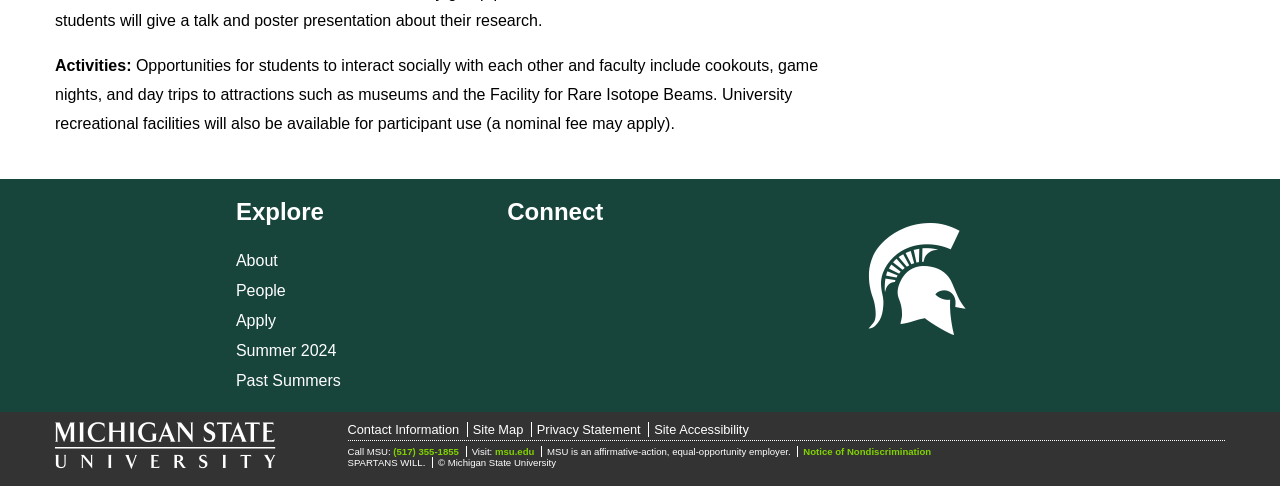What is the phone number to call MSU?
Based on the image, please offer an in-depth response to the question.

I found the answer by looking at the bottom of the webpage, where it says 'Call MSU:' followed by the phone number.